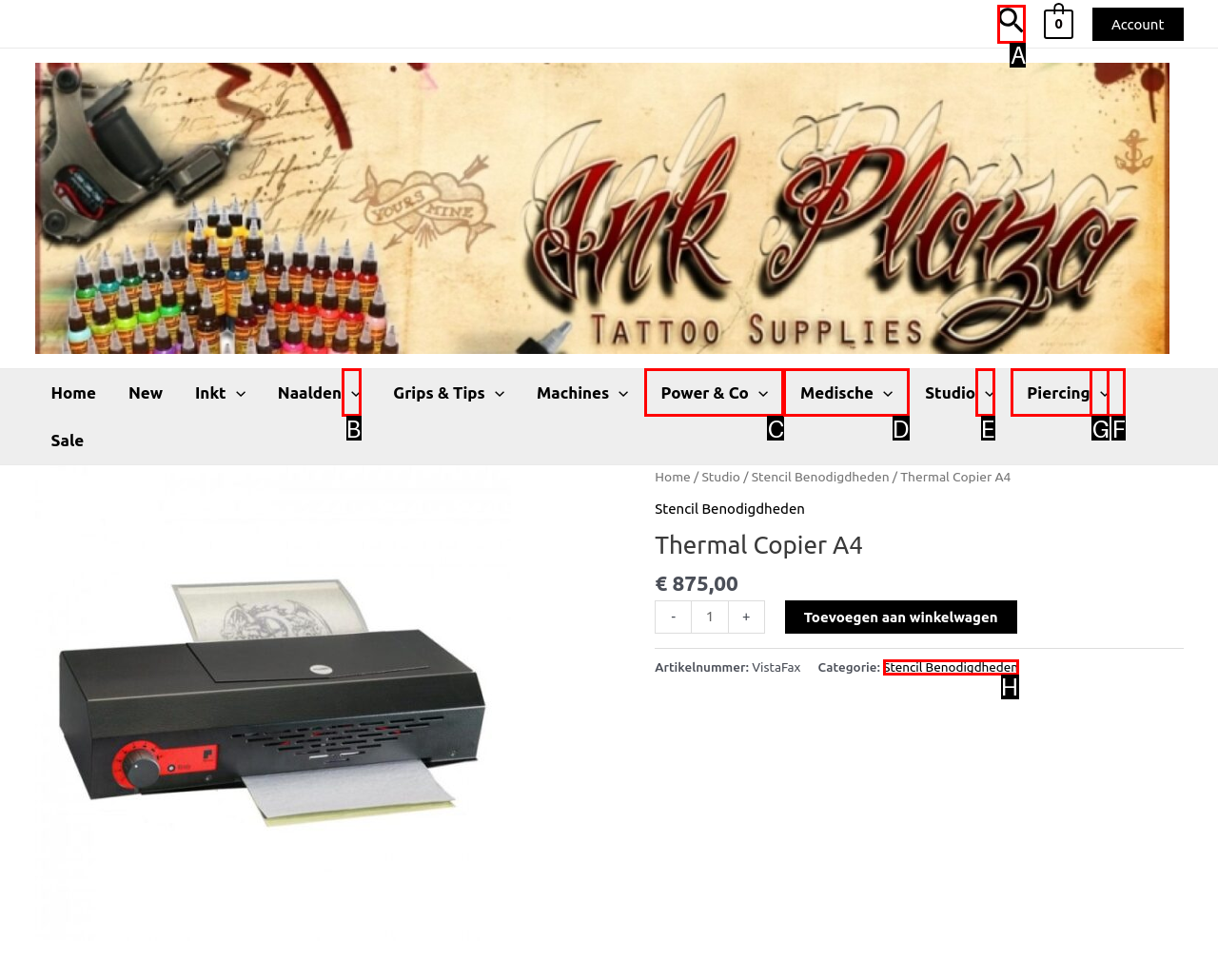Tell me the letter of the correct UI element to click for this instruction: Search for products. Answer with the letter only.

A